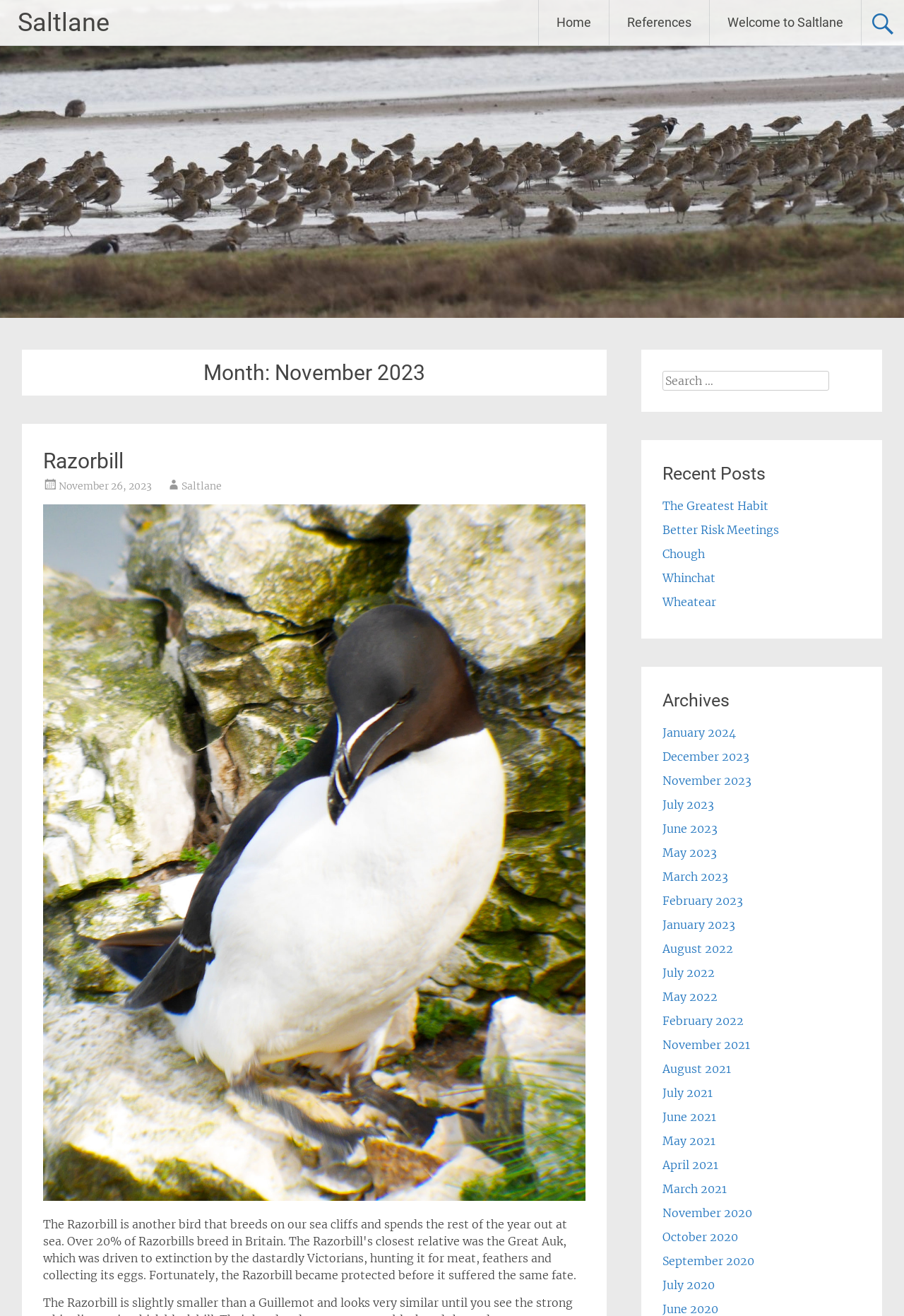Determine the bounding box coordinates of the clickable element necessary to fulfill the instruction: "View the 'Razorbill' post". Provide the coordinates as four float numbers within the 0 to 1 range, i.e., [left, top, right, bottom].

[0.048, 0.341, 0.137, 0.36]